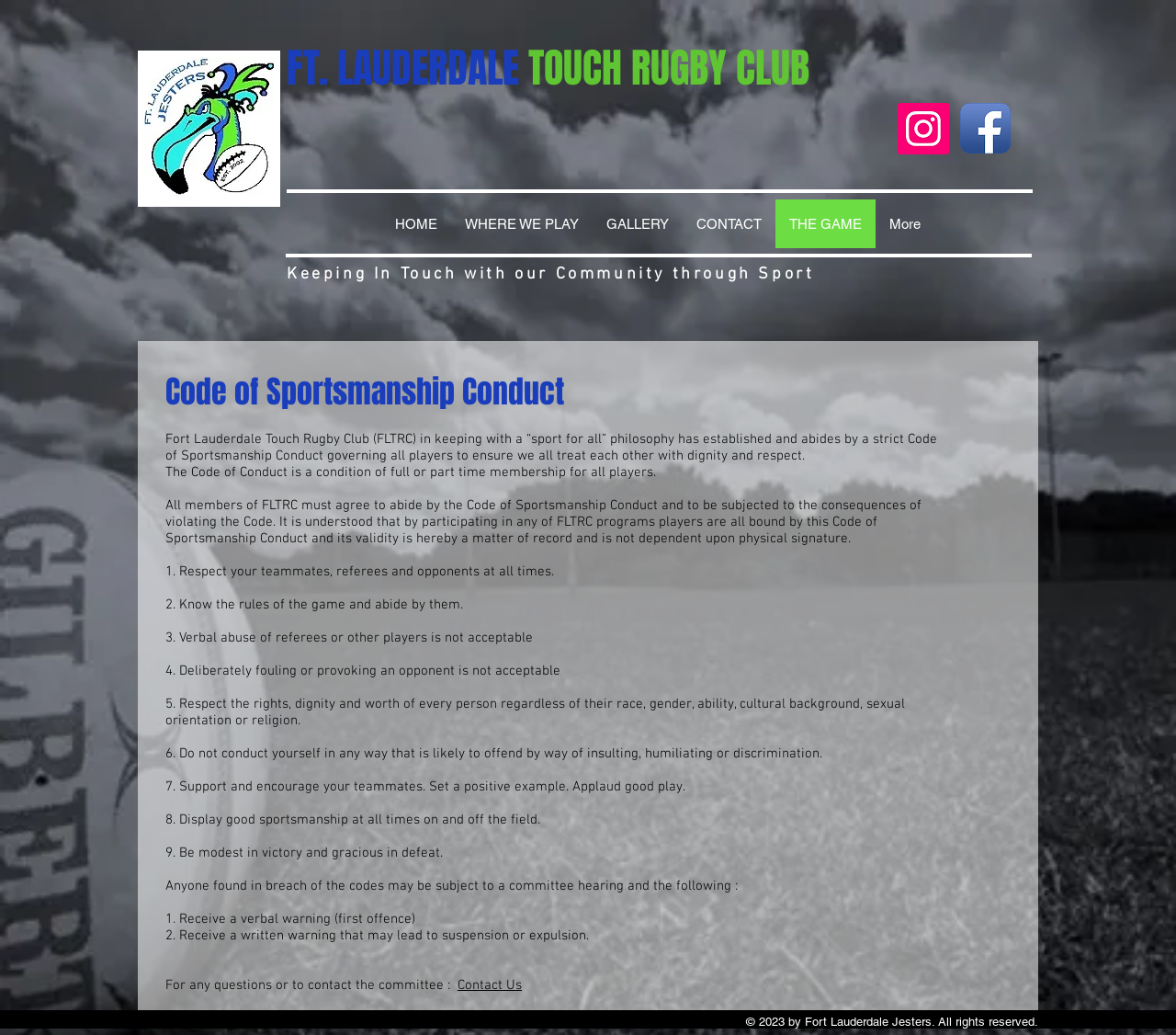Show the bounding box coordinates for the element that needs to be clicked to execute the following instruction: "Click the Facebook App Icon". Provide the coordinates in the form of four float numbers between 0 and 1, i.e., [left, top, right, bottom].

[0.816, 0.099, 0.859, 0.148]